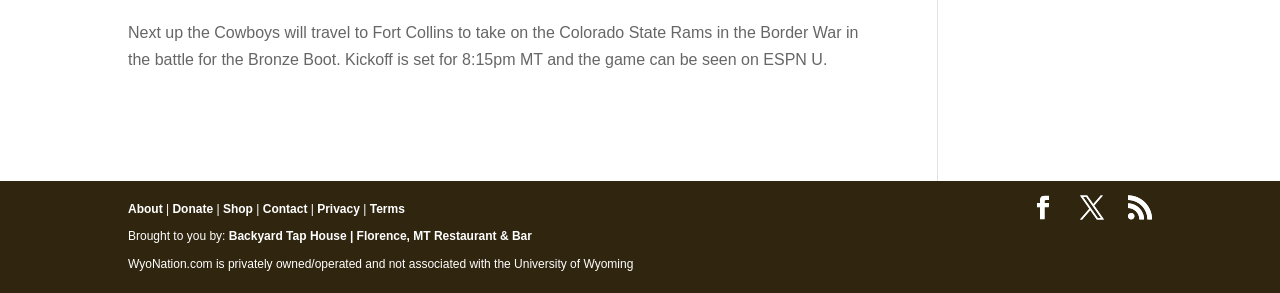What is the time of the Cowboys' game?
Look at the image and provide a detailed response to the question.

The answer can be found in the StaticText element with ID 181, which states 'Kickoff is set for 8:15pm MT and the game can be seen on ESPN U.'